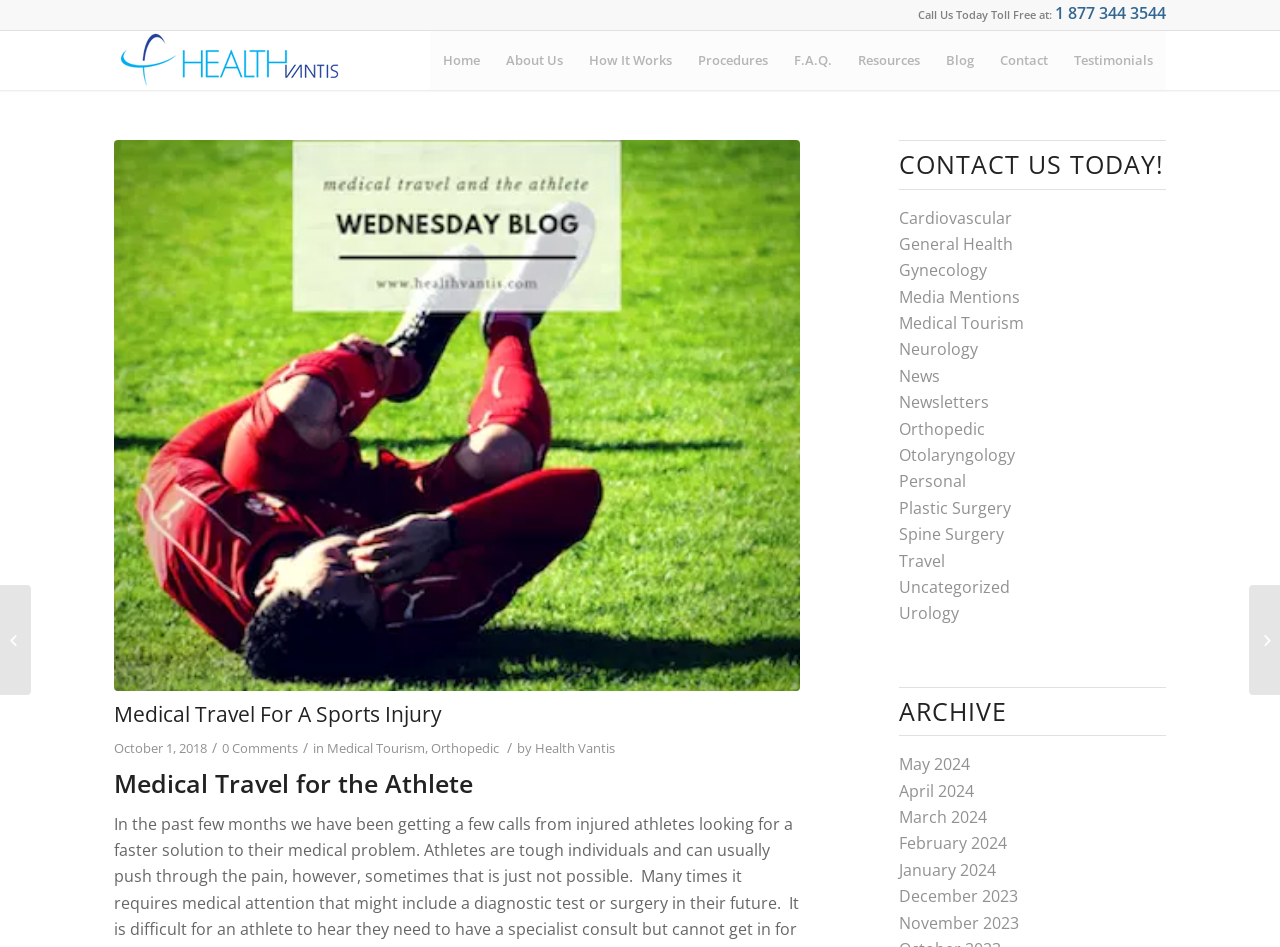Please provide the bounding box coordinates for the element that needs to be clicked to perform the following instruction: "Explore medical tourism options". The coordinates should be given as four float numbers between 0 and 1, i.e., [left, top, right, bottom].

[0.703, 0.33, 0.8, 0.353]